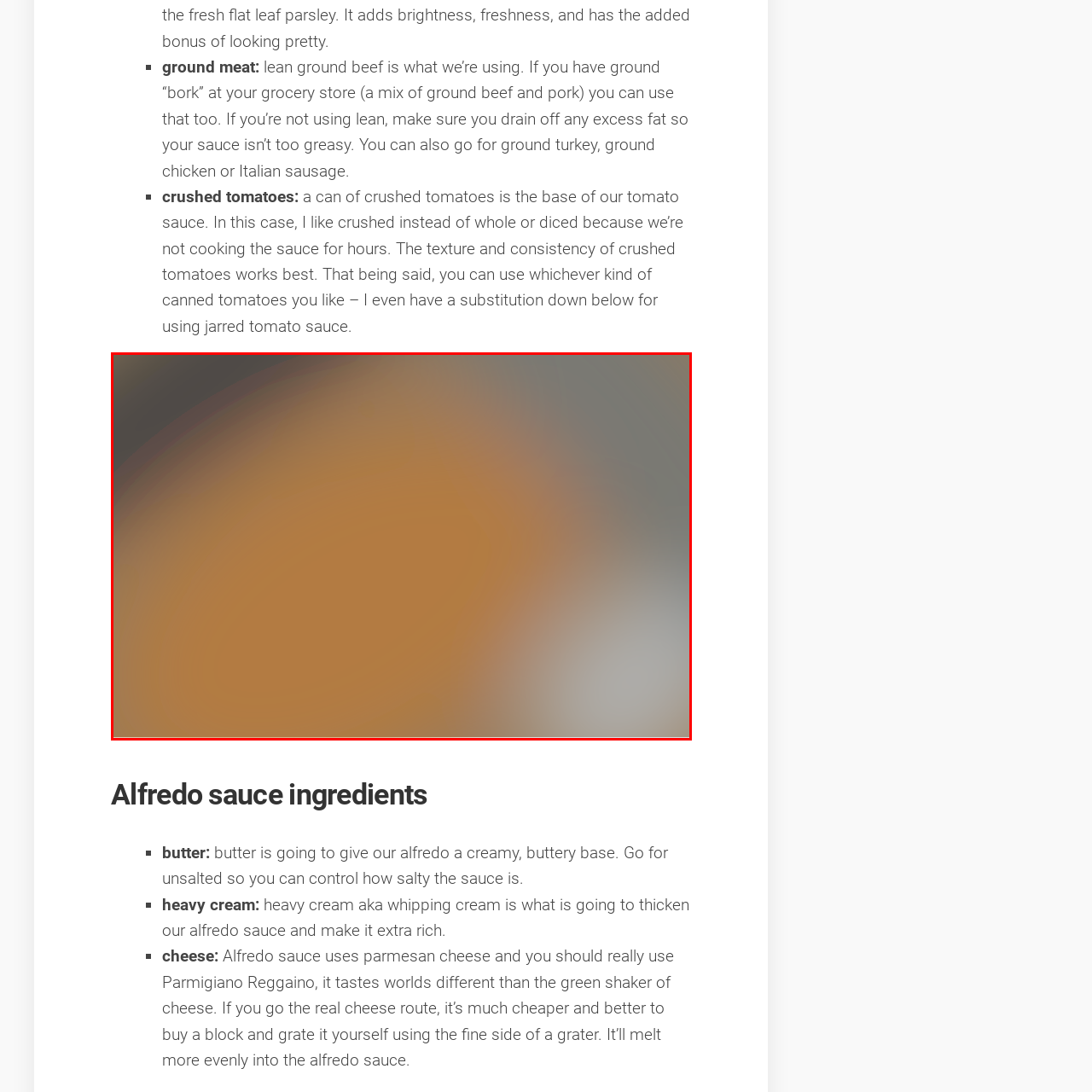What type of meat is used in the recipe?
Look at the image contained within the red bounding box and provide a detailed answer based on the visual details you can infer from it.

The caption states that the recipe for the spaghetti sauce includes various fresh ingredients like lean ground beef, implying that lean ground beef is the type of meat used in the recipe.